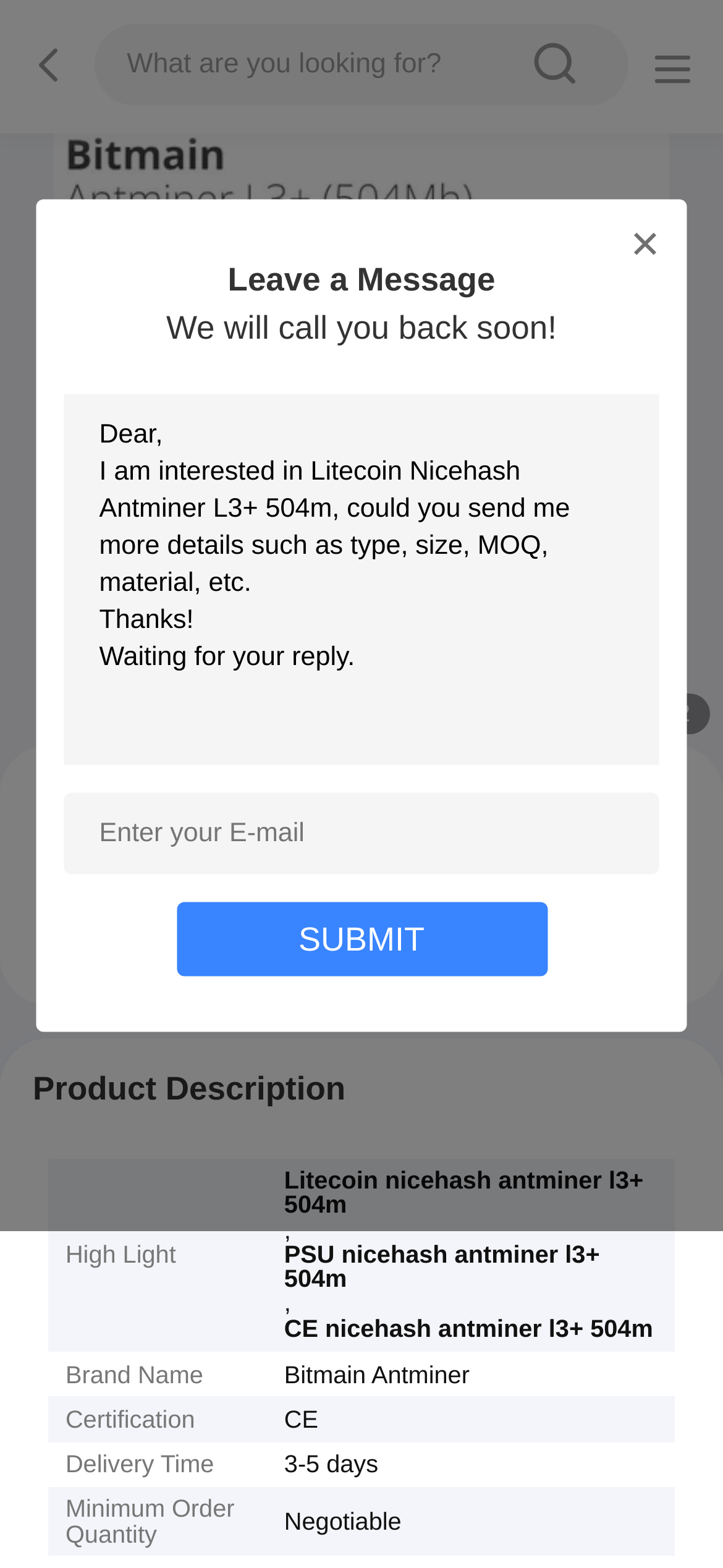What is the brand name of the product?
Please respond to the question with as much detail as possible.

The brand name is obtained from the table cell element 'Bitmain Antminer' which is located in the product description section, specifically in the row with the label 'Brand Name'.